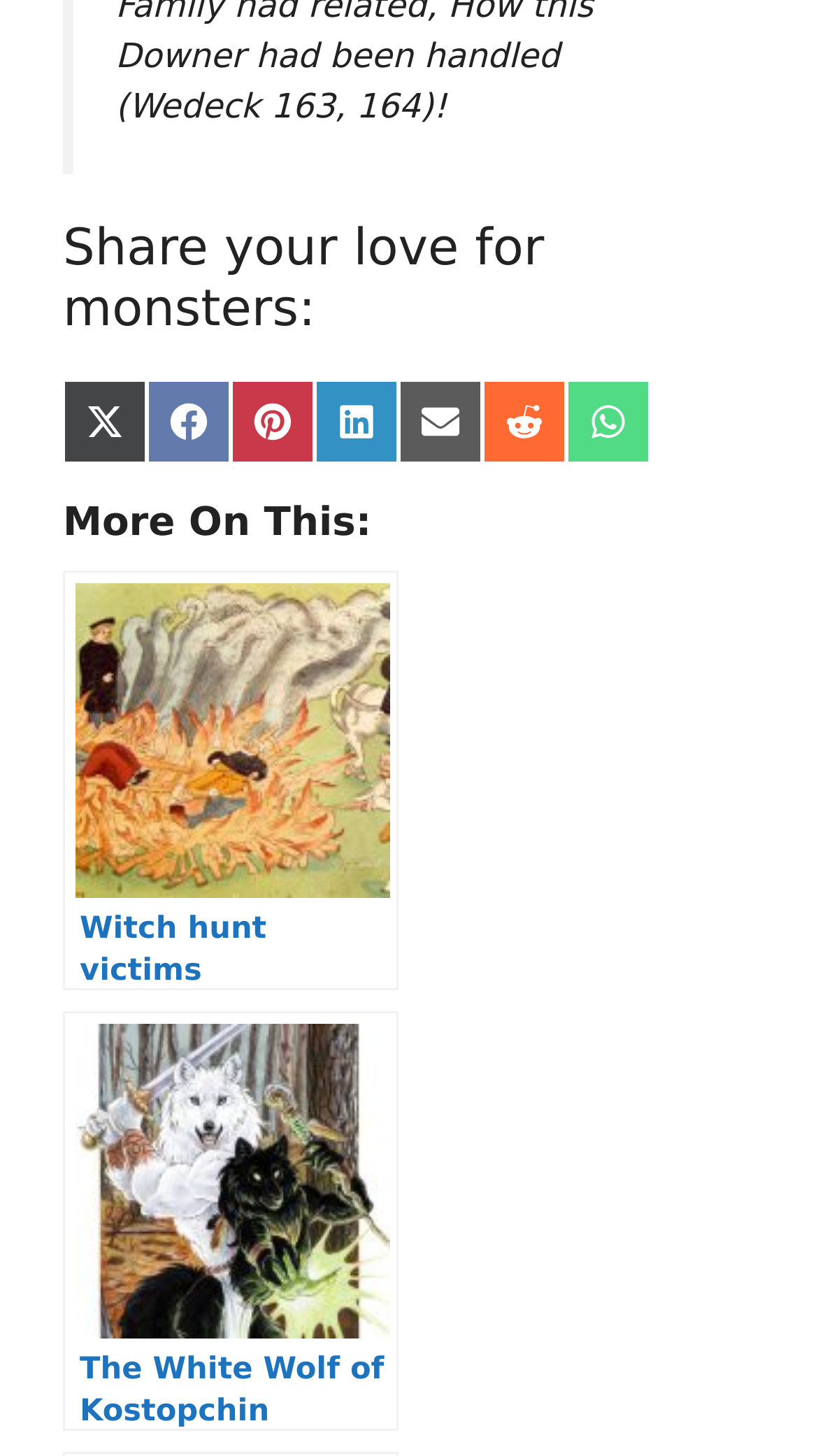Locate the bounding box coordinates of the element to click to perform the following action: 'Explore Past Events'. The coordinates should be given as four float values between 0 and 1, in the form of [left, top, right, bottom].

None